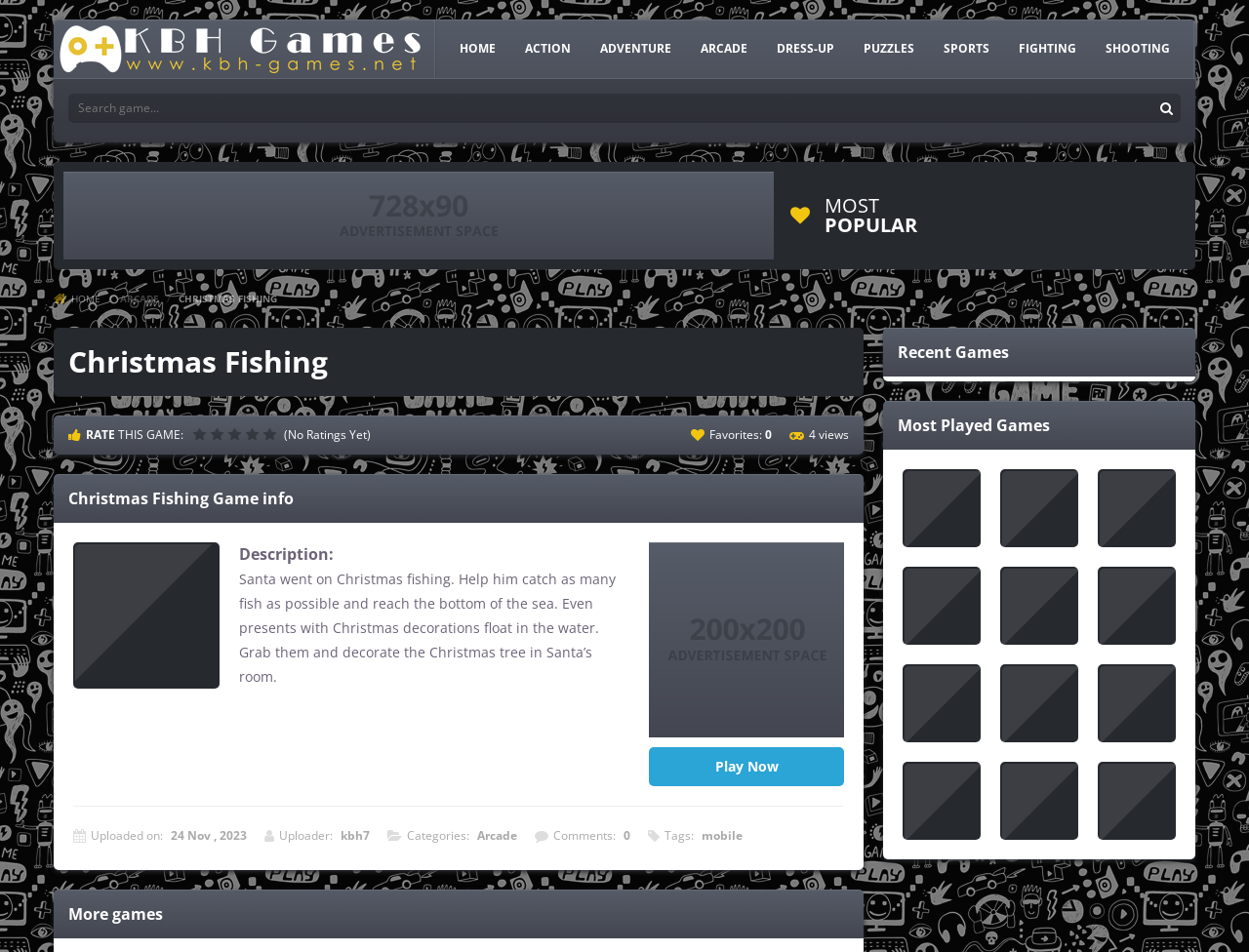What is the text of the second game category?
Relying on the image, give a concise answer in one word or a brief phrase.

ACTION